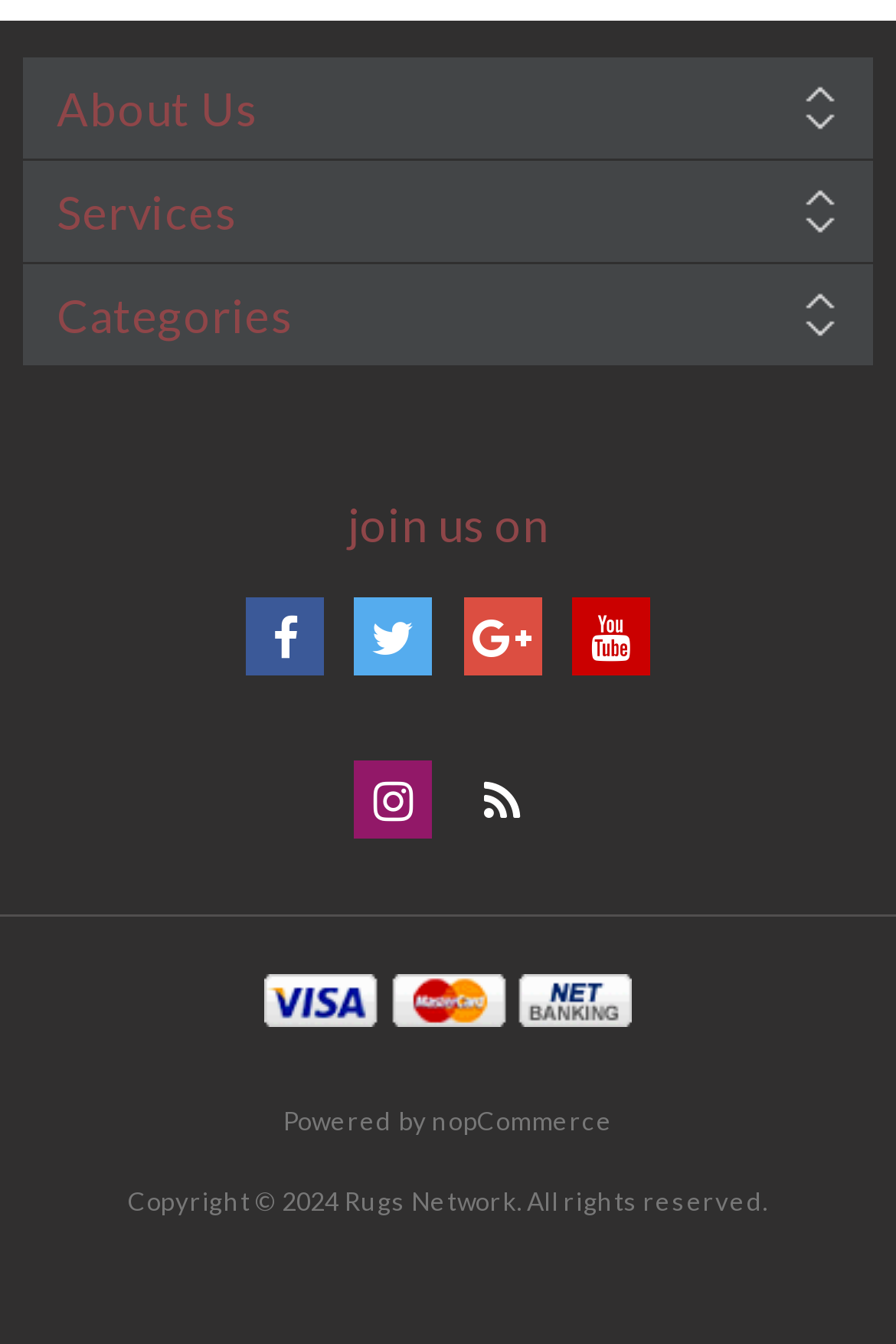How many social media platforms are linked?
Answer with a single word or phrase by referring to the visual content.

5